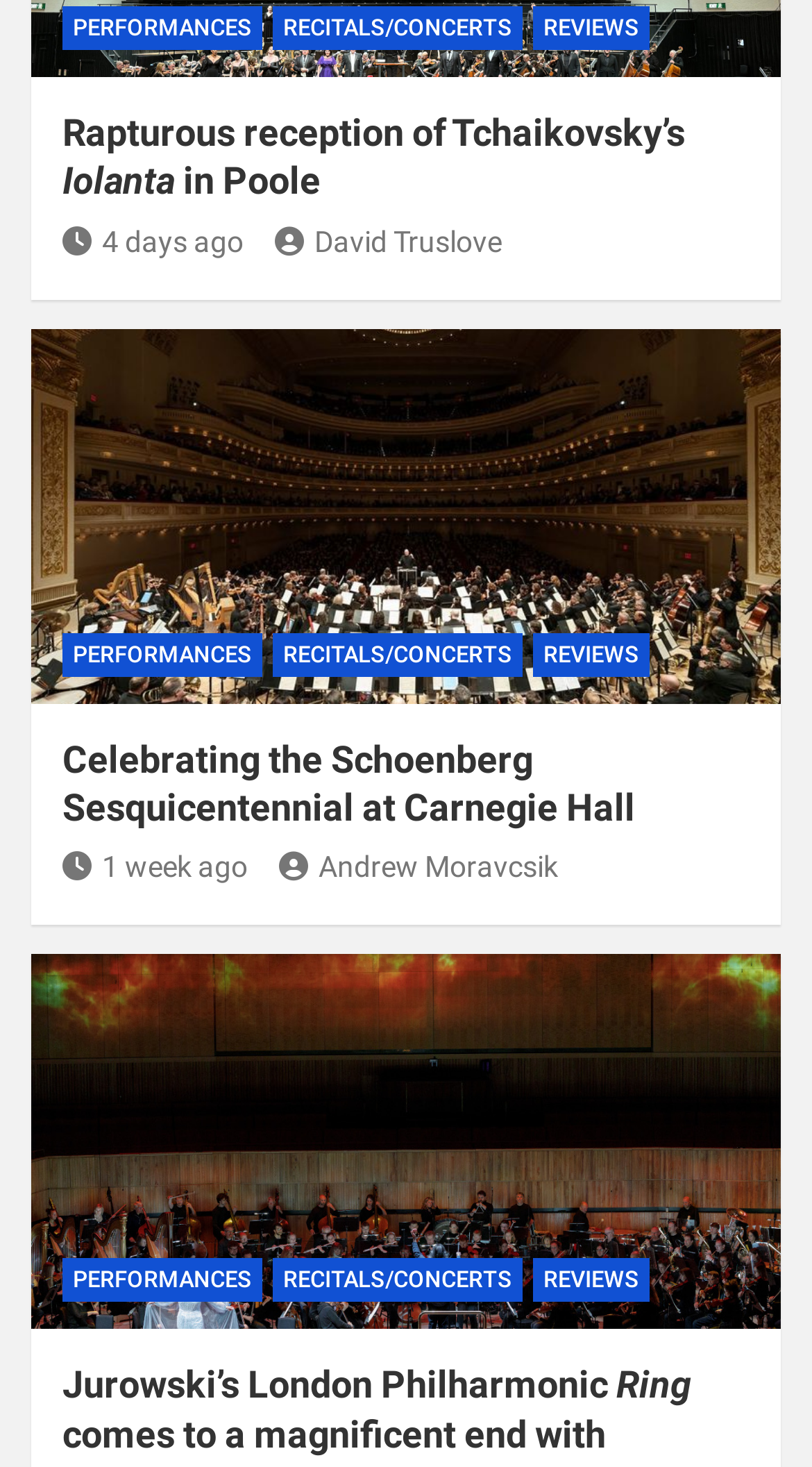Using the provided element description "Reviews", determine the bounding box coordinates of the UI element.

[0.656, 0.858, 0.8, 0.888]